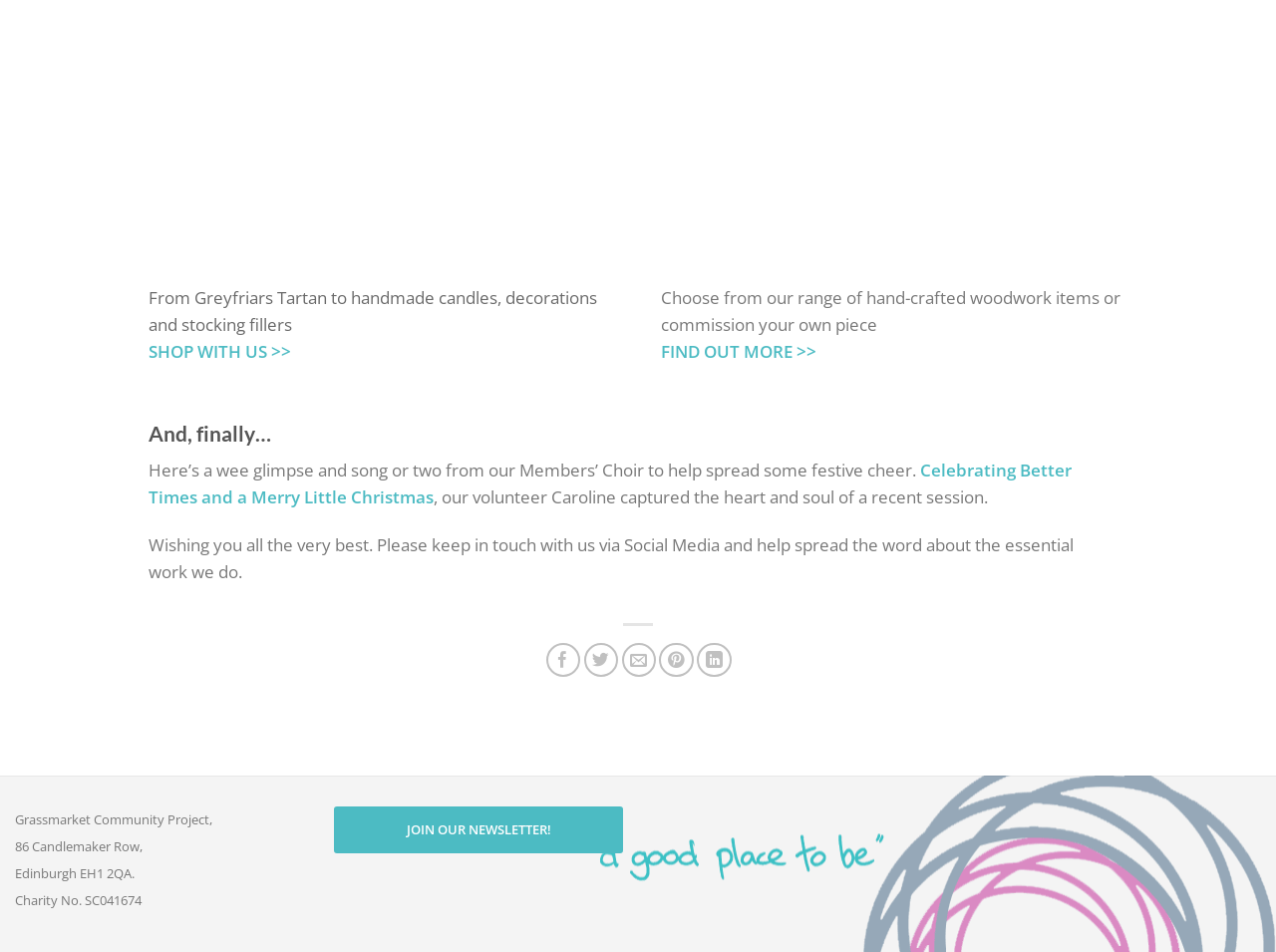What is the address of the Grassmarket Community Project?
Look at the screenshot and provide an in-depth answer.

The webpage provides the address of the Grassmarket Community Project as '86 Candlemaker Row, Edinburgh EH1 2QA'.